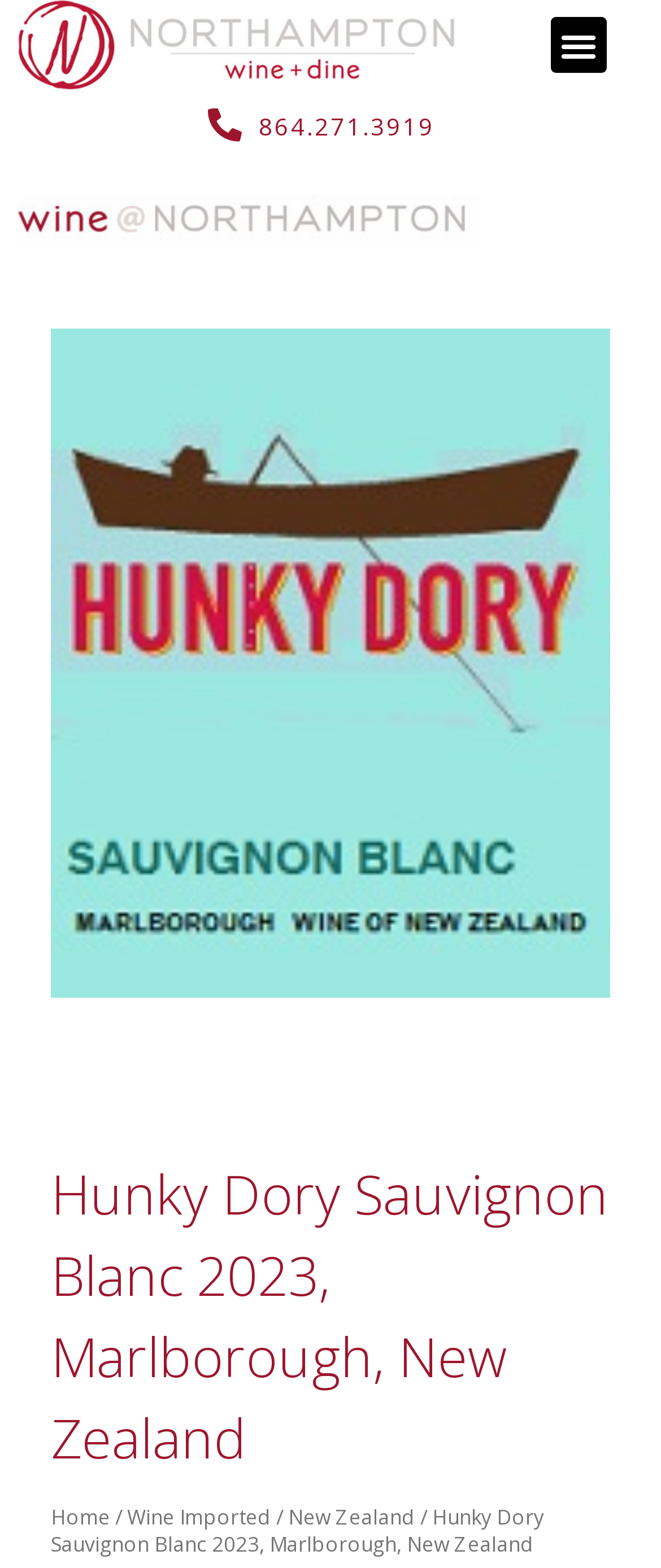Provide the bounding box coordinates for the UI element that is described by this text: "JDF Organizational Chart". The coordinates should be in the form of four float numbers between 0 and 1: [left, top, right, bottom].

None